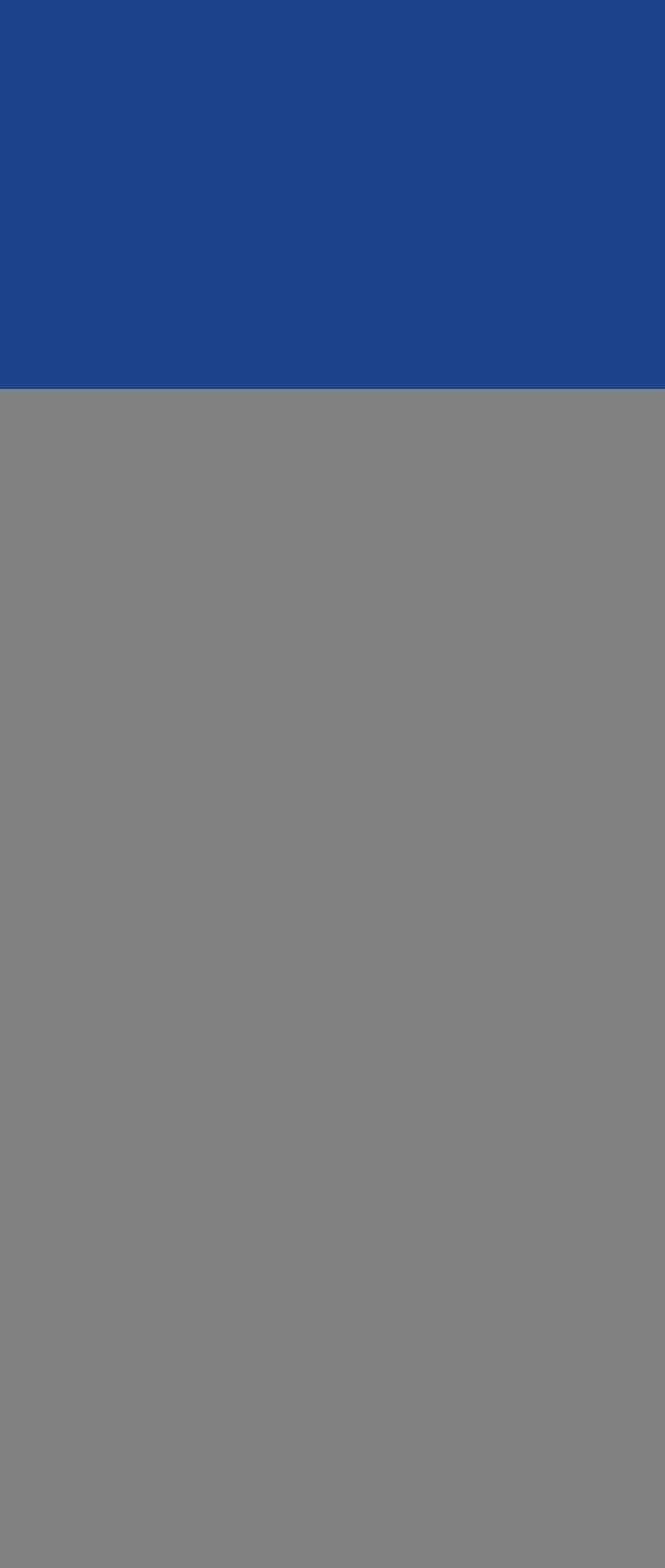Identify the bounding box coordinates of the area you need to click to perform the following instruction: "Visit admin's homepage".

None